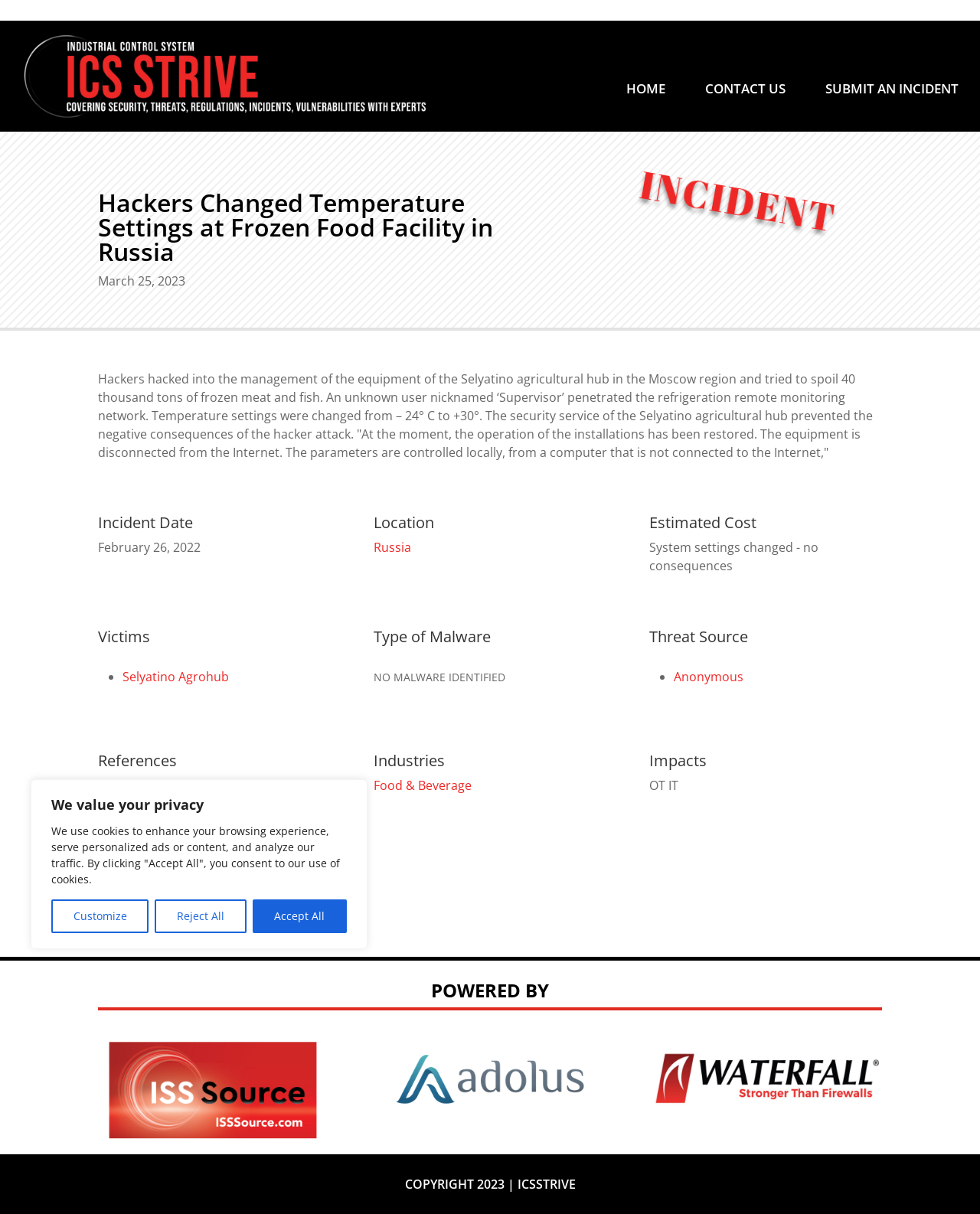Can you show the bounding box coordinates of the region to click on to complete the task described in the instruction: "Click the SUBMIT AN INCIDENT link"?

[0.831, 0.062, 0.99, 0.082]